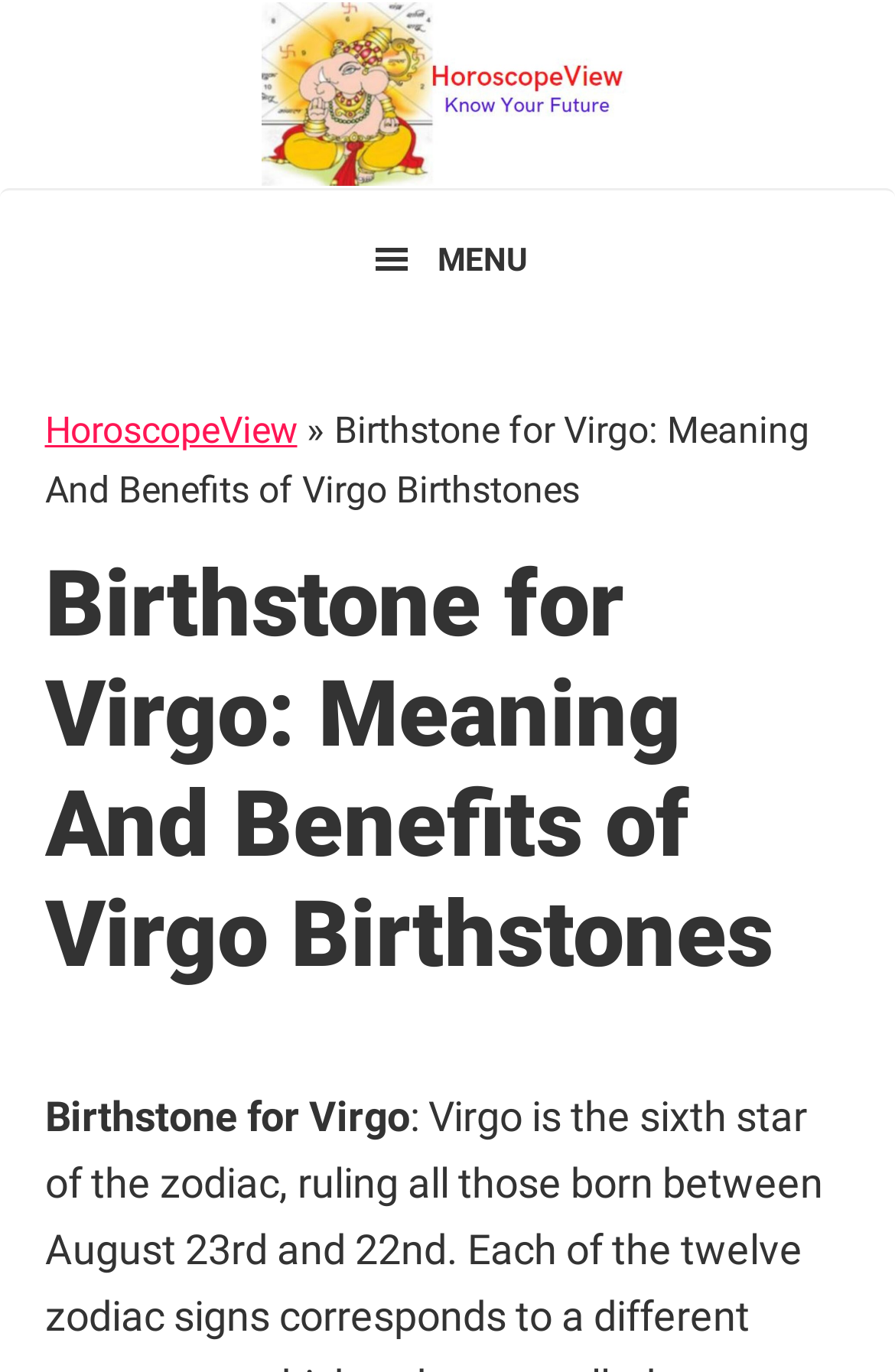Identify the bounding box coordinates for the UI element described as follows: HoroscopeView. Use the format (top-left x, top-left y, bottom-right x, bottom-right y) and ensure all values are floating point numbers between 0 and 1.

[0.05, 0.297, 0.332, 0.329]